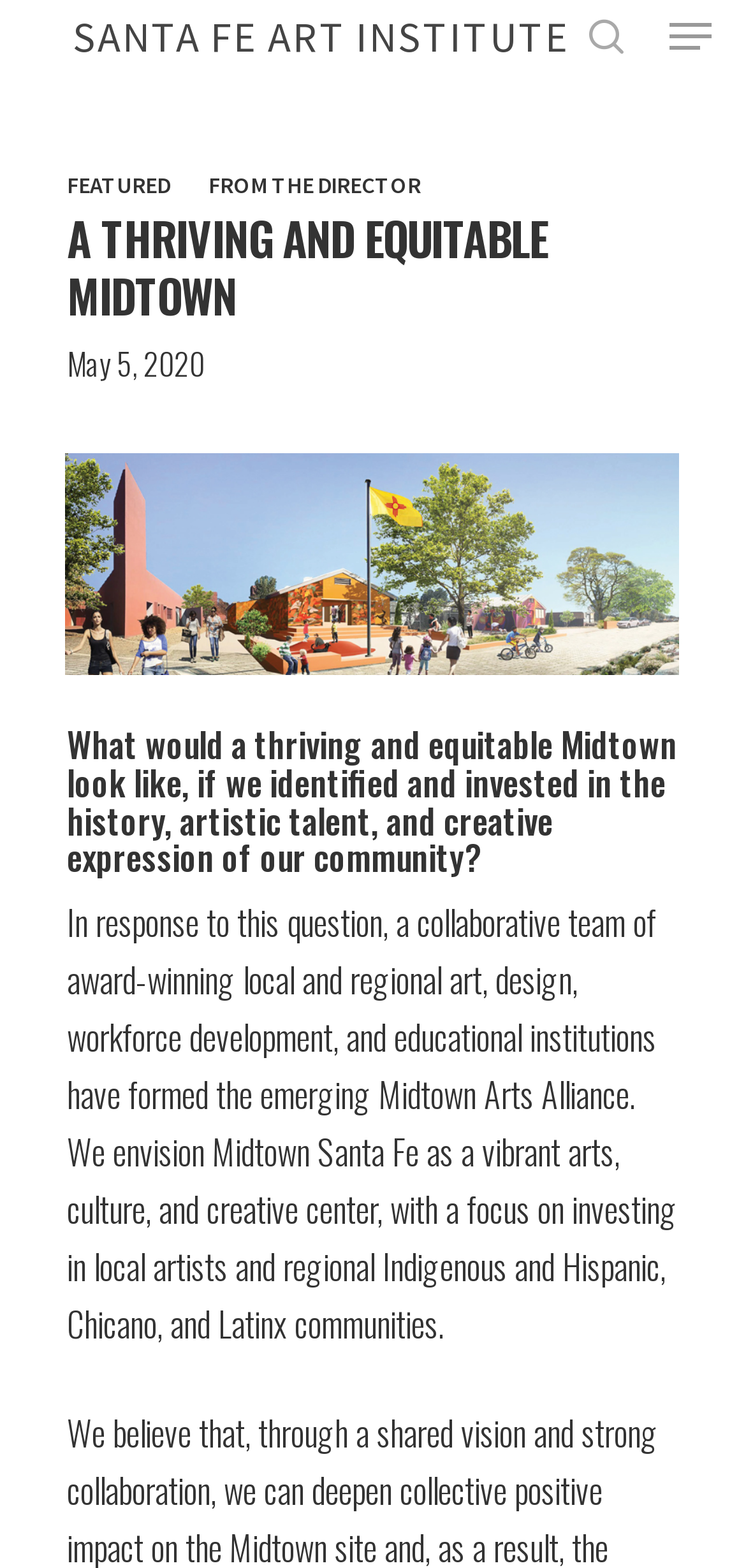Refer to the image and provide a thorough answer to this question:
What is the date mentioned on the page?

I found the StaticText element with the content 'May 5, 2020' at coordinates [0.09, 0.217, 0.274, 0.246], which indicates the date mentioned on the page.